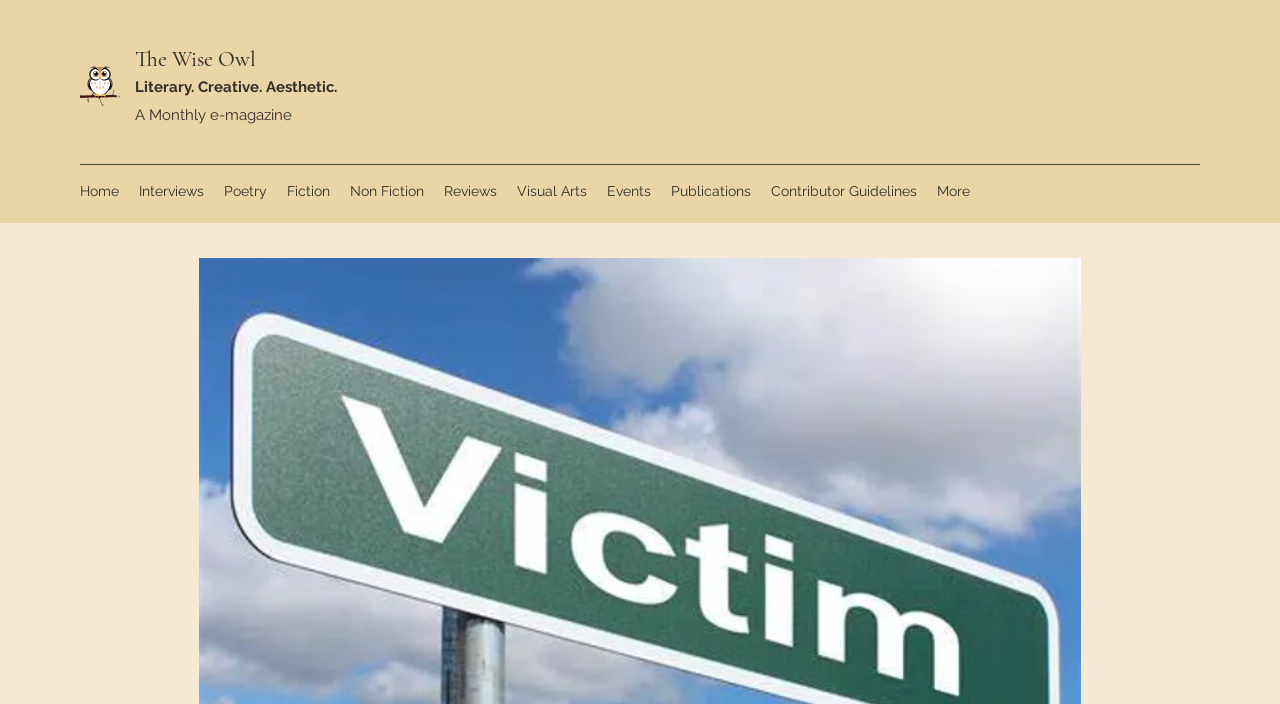Please find and report the bounding box coordinates of the element to click in order to perform the following action: "read about Literary Creative Aesthetic". The coordinates should be expressed as four float numbers between 0 and 1, in the format [left, top, right, bottom].

[0.105, 0.111, 0.263, 0.136]